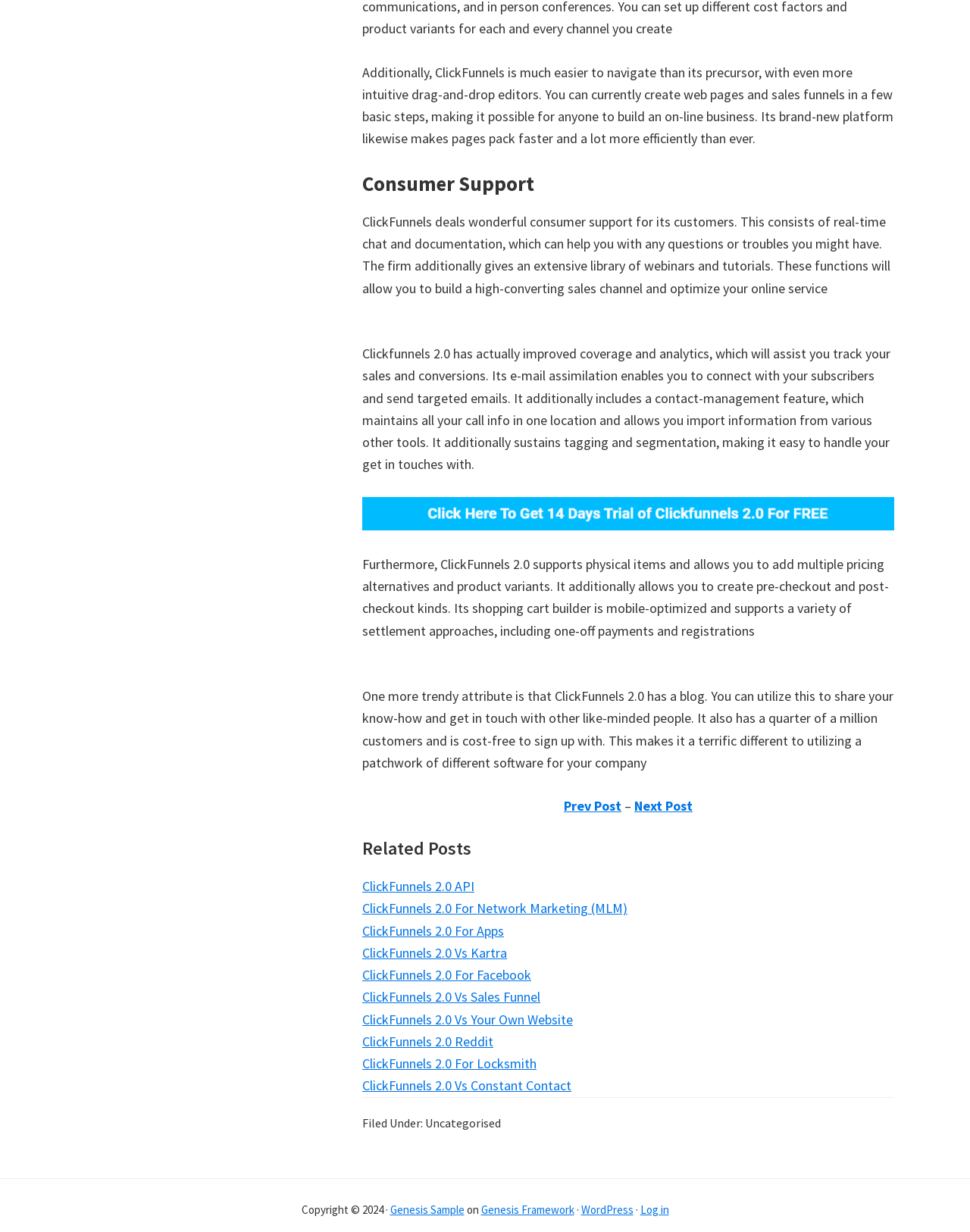Identify the bounding box coordinates of the area you need to click to perform the following instruction: "Explore 'Related Posts ClickFunnels 2.0 Vs Ipage'".

[0.373, 0.68, 0.922, 0.698]